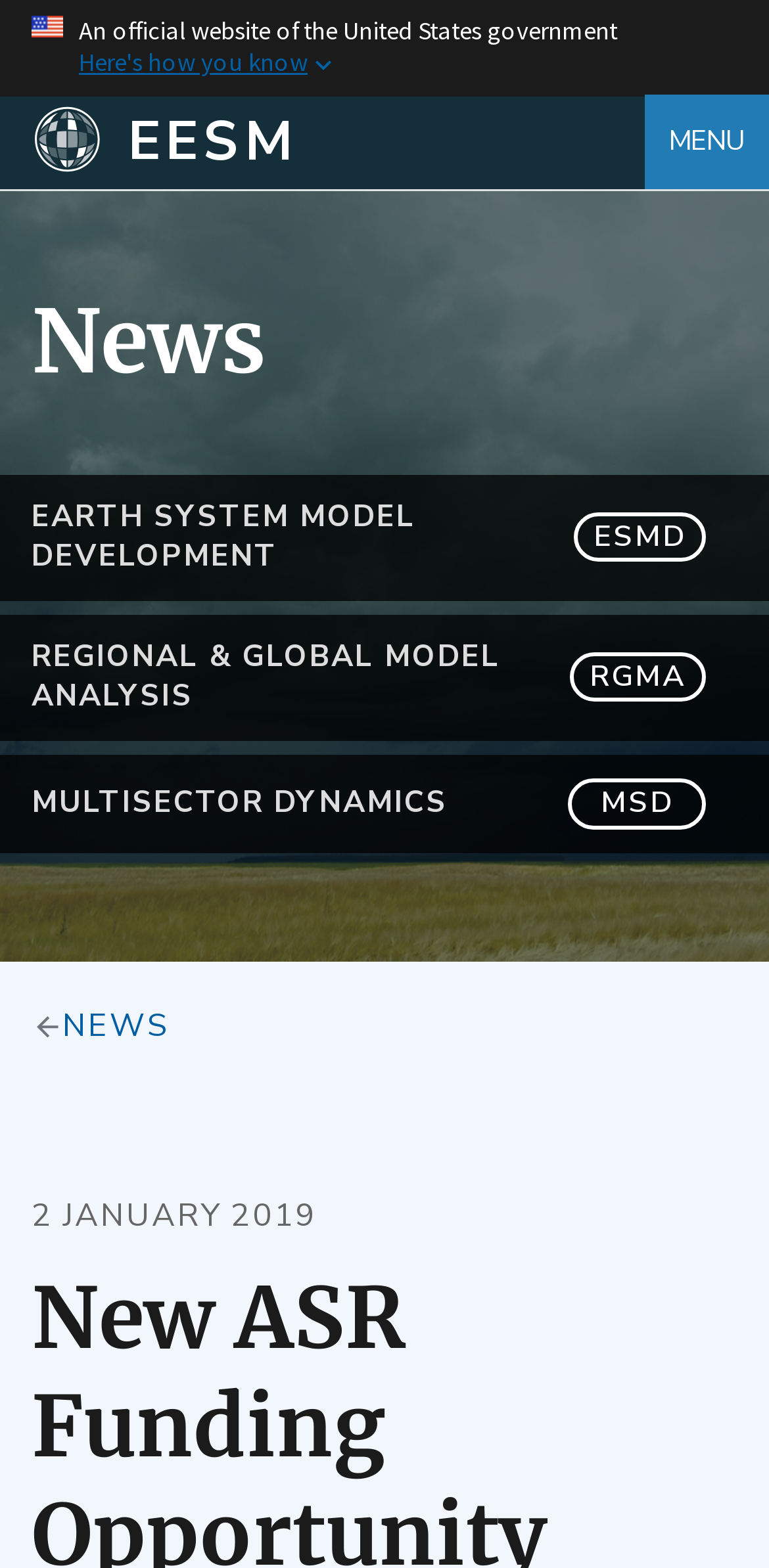From the webpage screenshot, identify the region described by Menu. Provide the bounding box coordinates as (top-left x, top-left y, bottom-right x, bottom-right y), with each value being a floating point number between 0 and 1.

[0.838, 0.061, 1.0, 0.121]